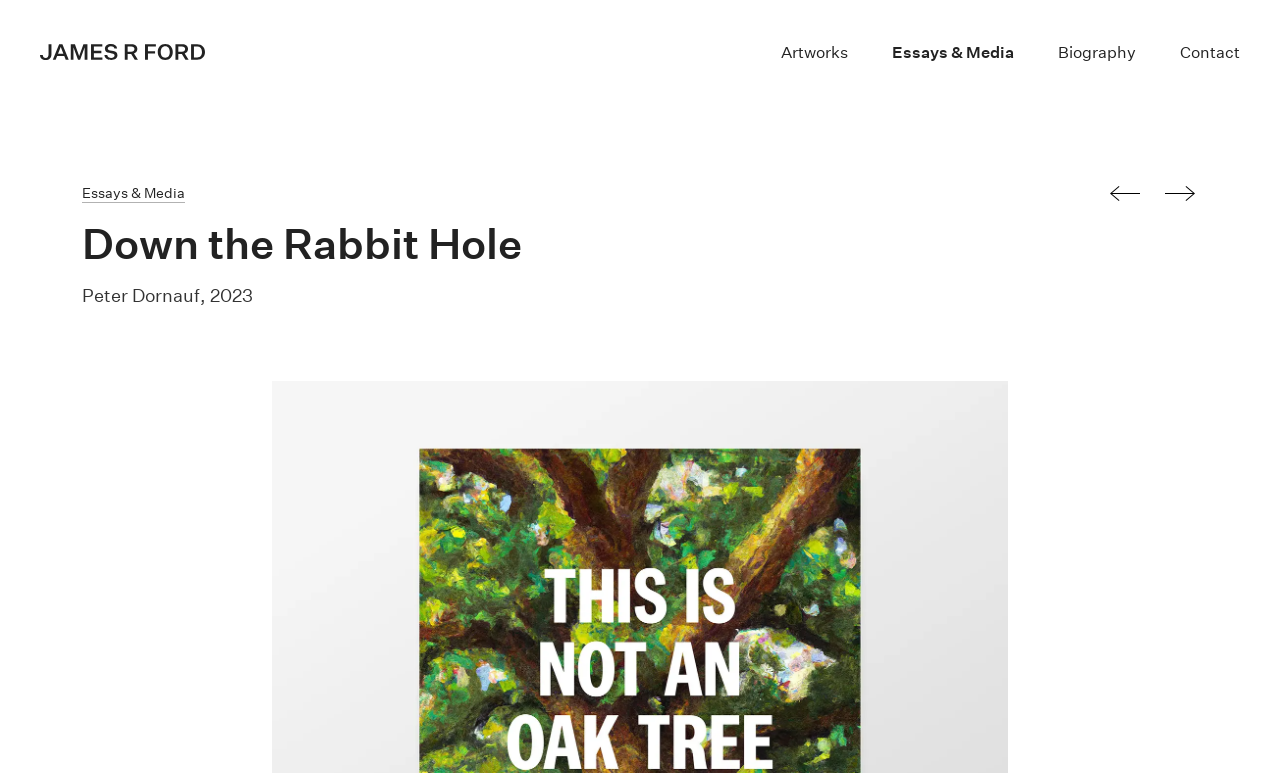What is the logo image located at?
Use the image to answer the question with a single word or phrase.

Top left